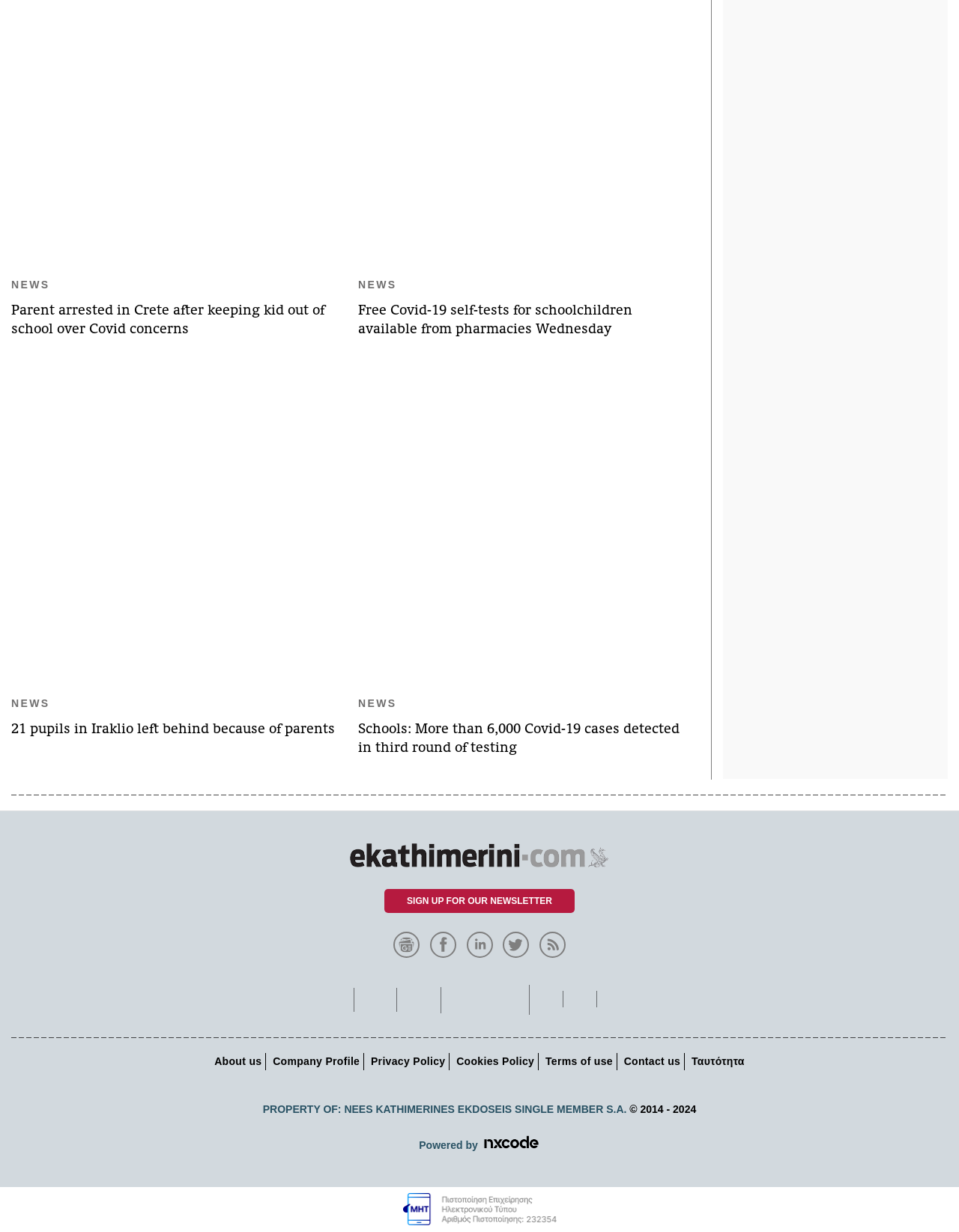Give a succinct answer to this question in a single word or phrase: 
Is there a newsletter subscription option on this webpage?

Yes